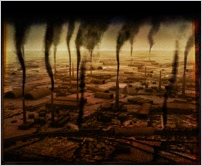What is the historical impact of industrialization? Please answer the question using a single word or phrase based on the image.

Adverse effects on air quality and environment